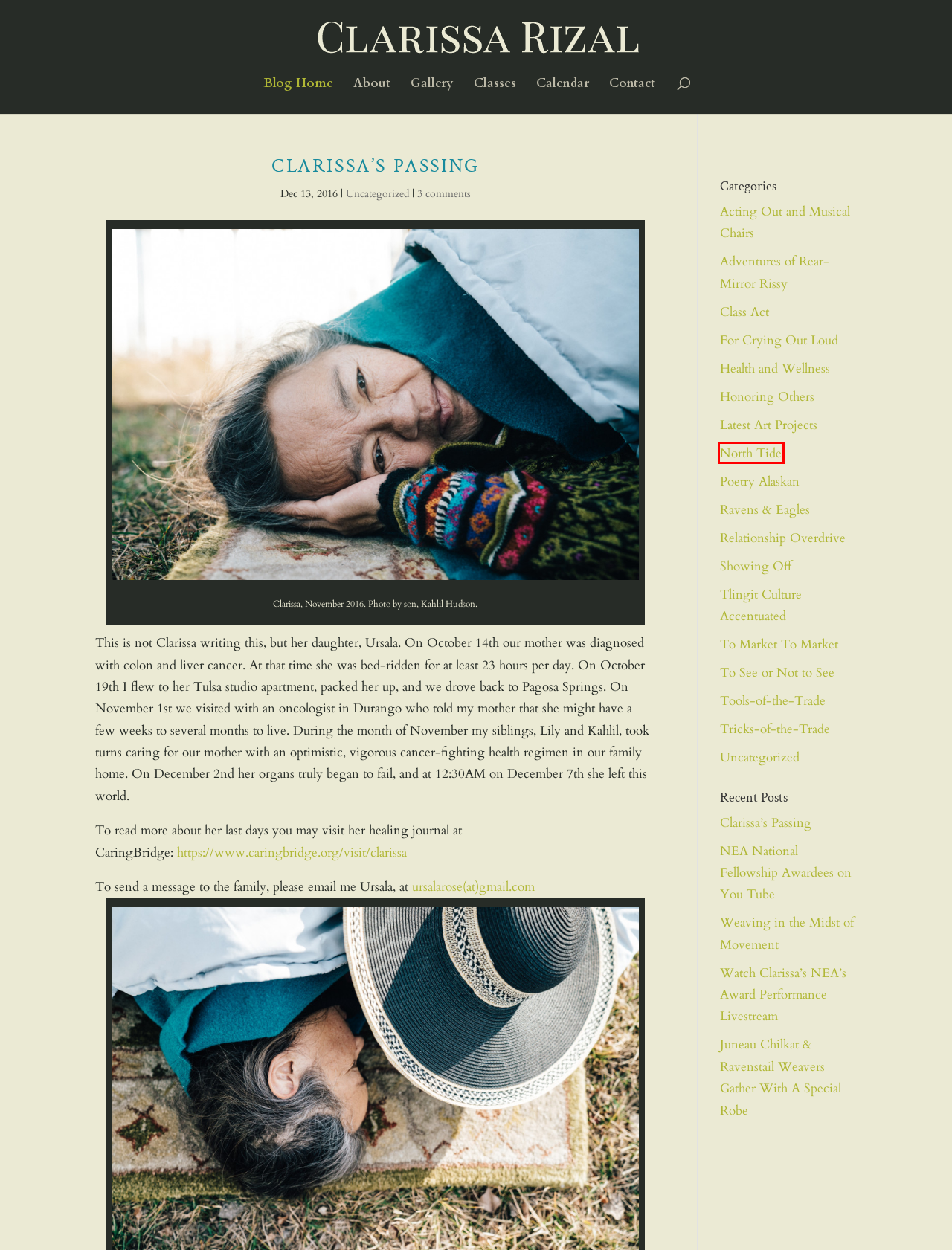Examine the screenshot of a webpage with a red bounding box around a UI element. Your task is to identify the webpage description that best corresponds to the new webpage after clicking the specified element. The given options are:
A. Adventures of Rear-Mirror Rissy | Clarissa Rizal Blog
B. To See or Not to See | Clarissa Rizal Blog
C. Watch Clarissa’s NEA’s Award Performance Livestream | Clarissa Rizal Blog
D. Tlingit Culture Accentuated | Clarissa Rizal Blog
E. Juneau Chilkat & Ravenstail Weavers Gather With A Special Robe | Clarissa Rizal Blog
F. North Tide | Clarissa Rizal Blog
G. To Market To Market | Clarissa Rizal Blog
H. For Crying Out Loud | Clarissa Rizal Blog

F